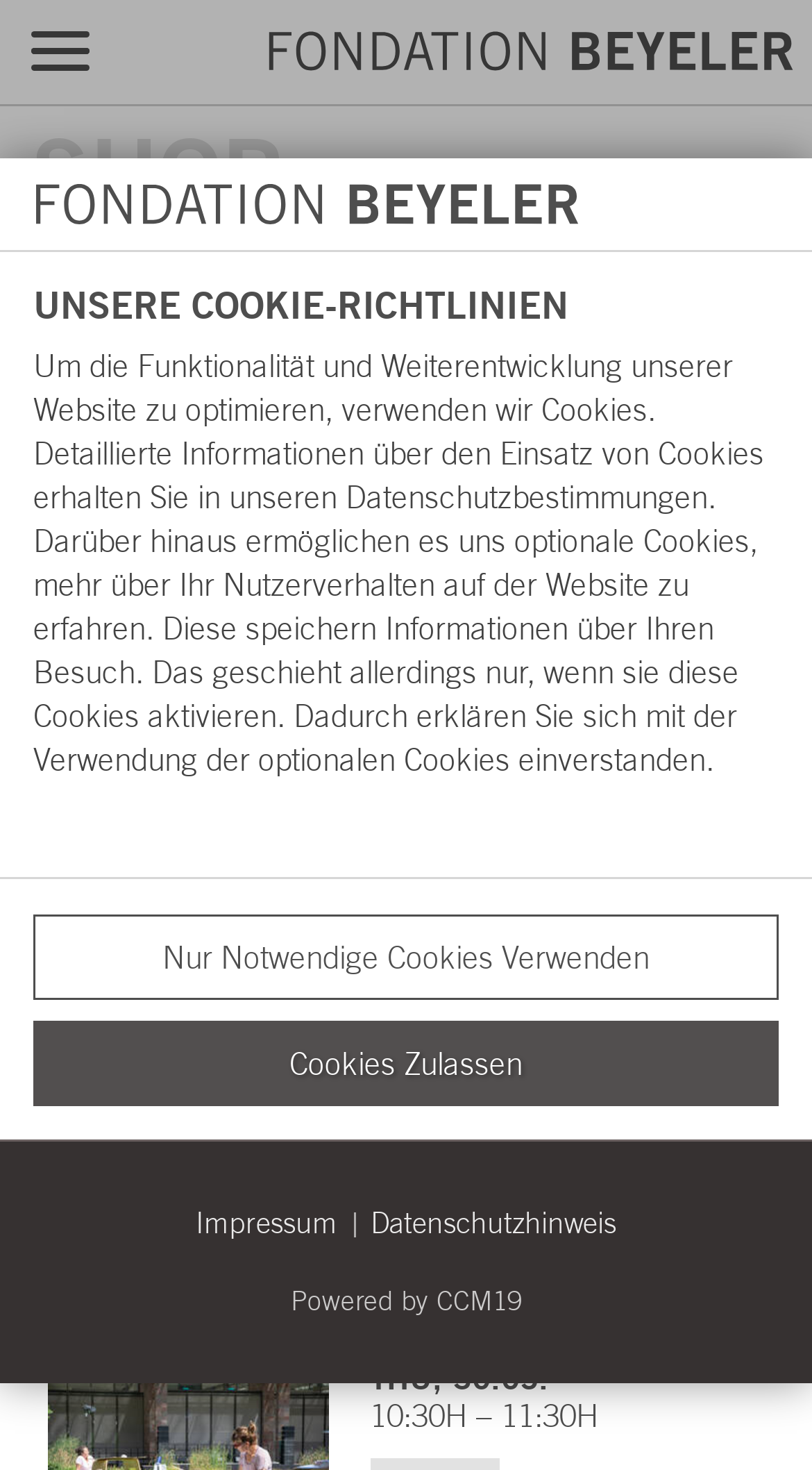Please specify the bounding box coordinates for the clickable region that will help you carry out the instruction: "Go to SHOP".

[0.038, 0.078, 0.346, 0.157]